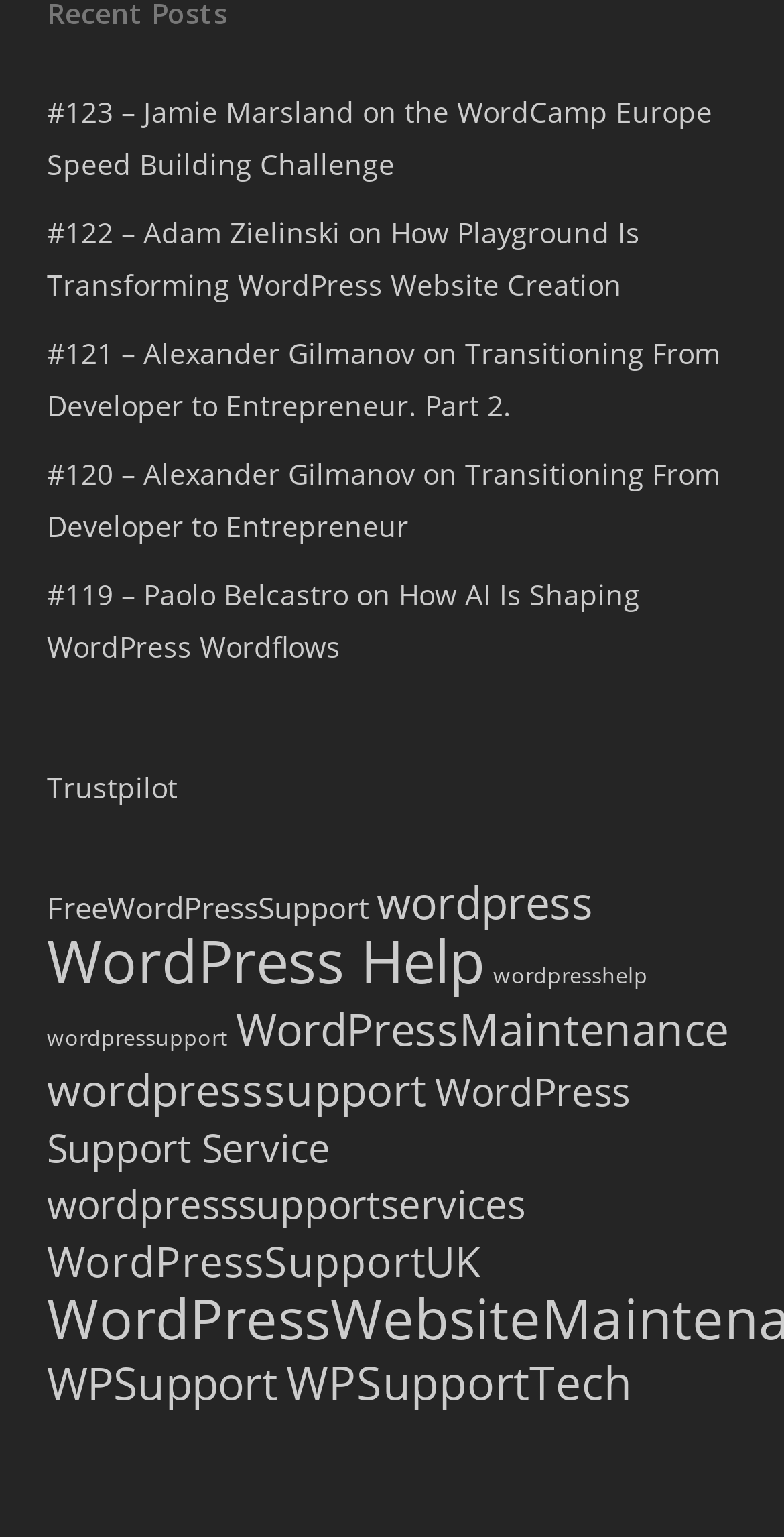Kindly determine the bounding box coordinates for the clickable area to achieve the given instruction: "Explore WordPress Support Service".

[0.06, 0.692, 0.804, 0.764]